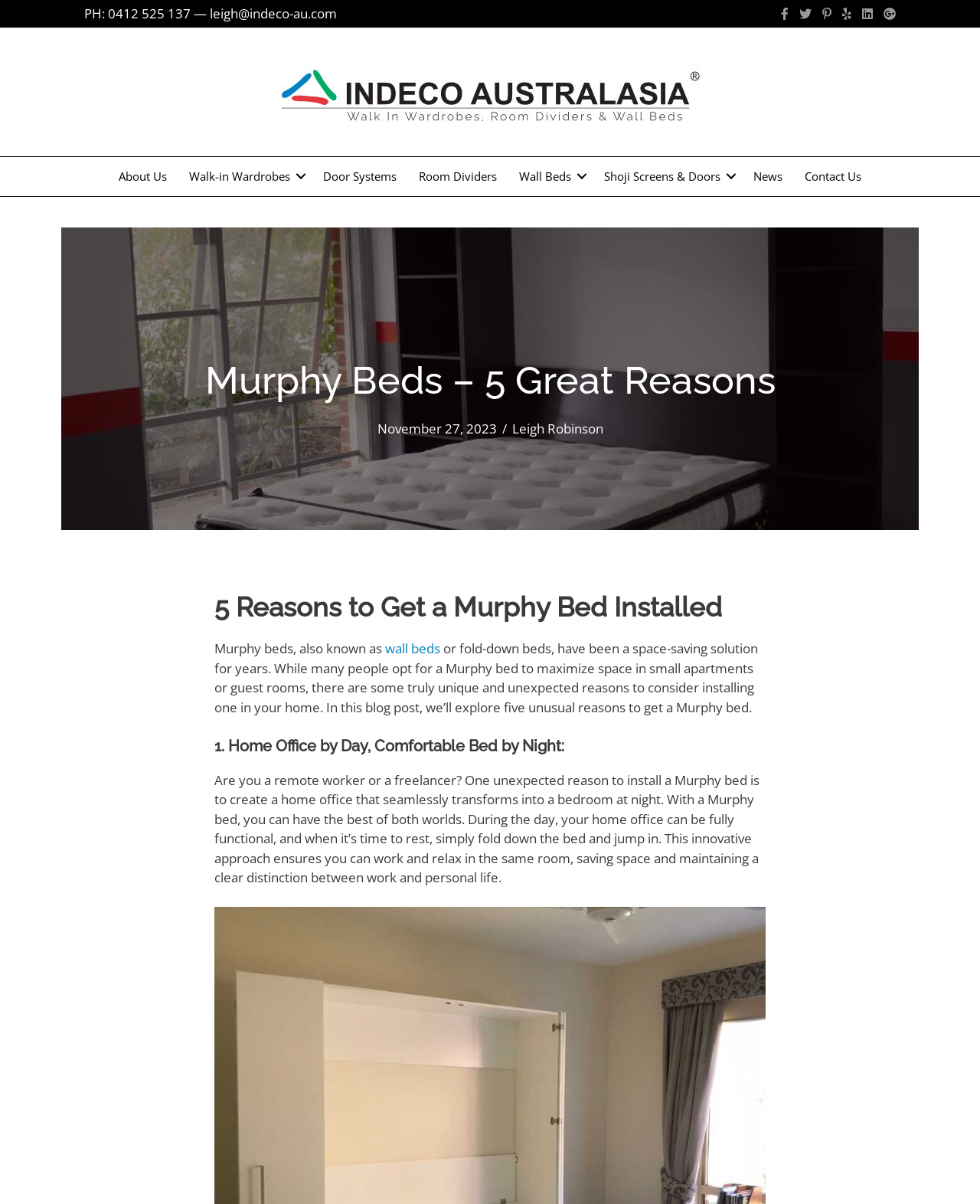What is the first reason to get a Murphy bed?
Please describe in detail the information shown in the image to answer the question.

I found the first reason by looking at the content of the webpage, where I saw a heading element with the text '1. Home Office by Day, Comfortable Bed by Night:'.